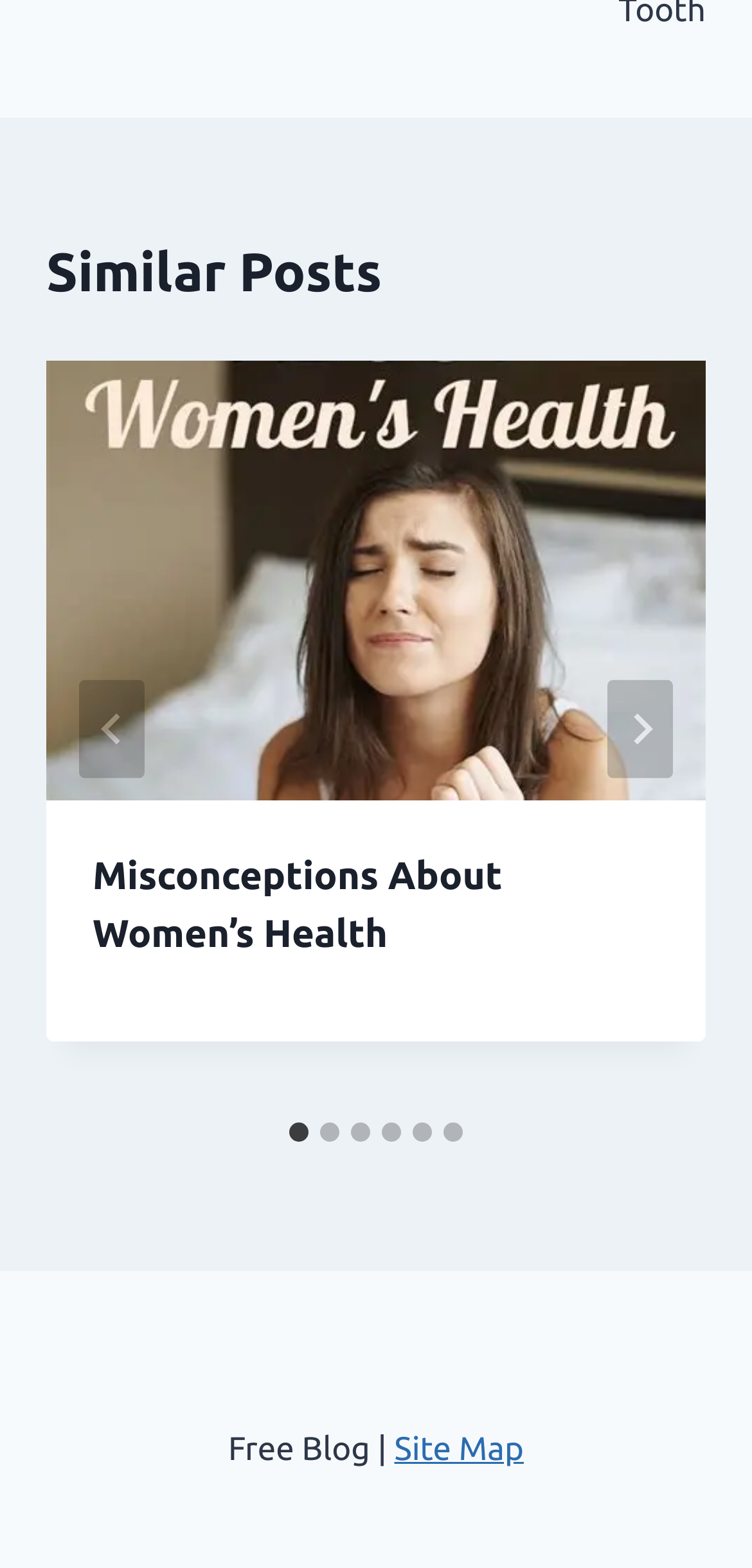Determine the bounding box coordinates of the clickable element necessary to fulfill the instruction: "Go to next slide". Provide the coordinates as four float numbers within the 0 to 1 range, i.e., [left, top, right, bottom].

[0.808, 0.434, 0.895, 0.497]